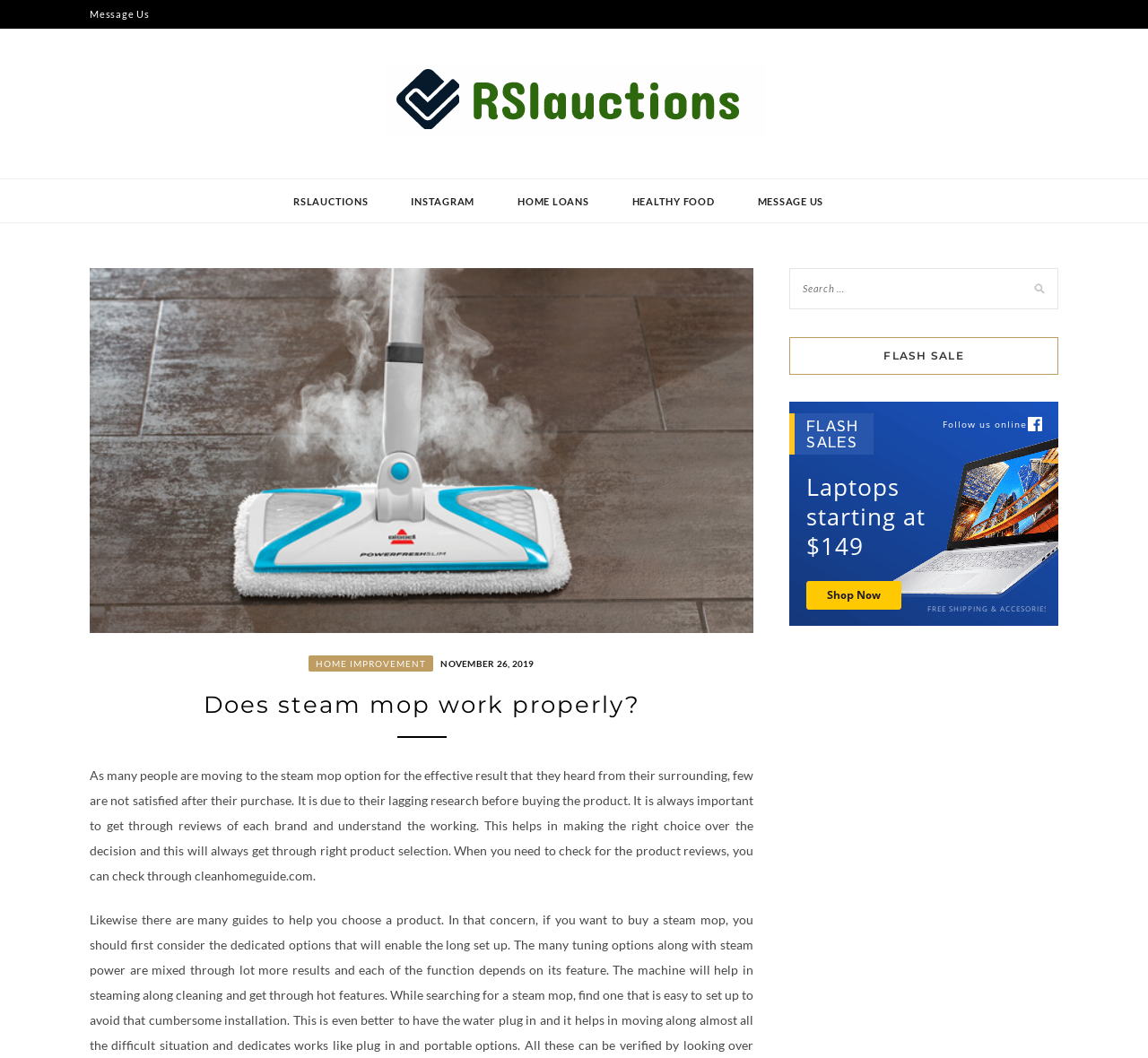Please extract the webpage's main title and generate its text content.

RIGHT WAY TO SURF